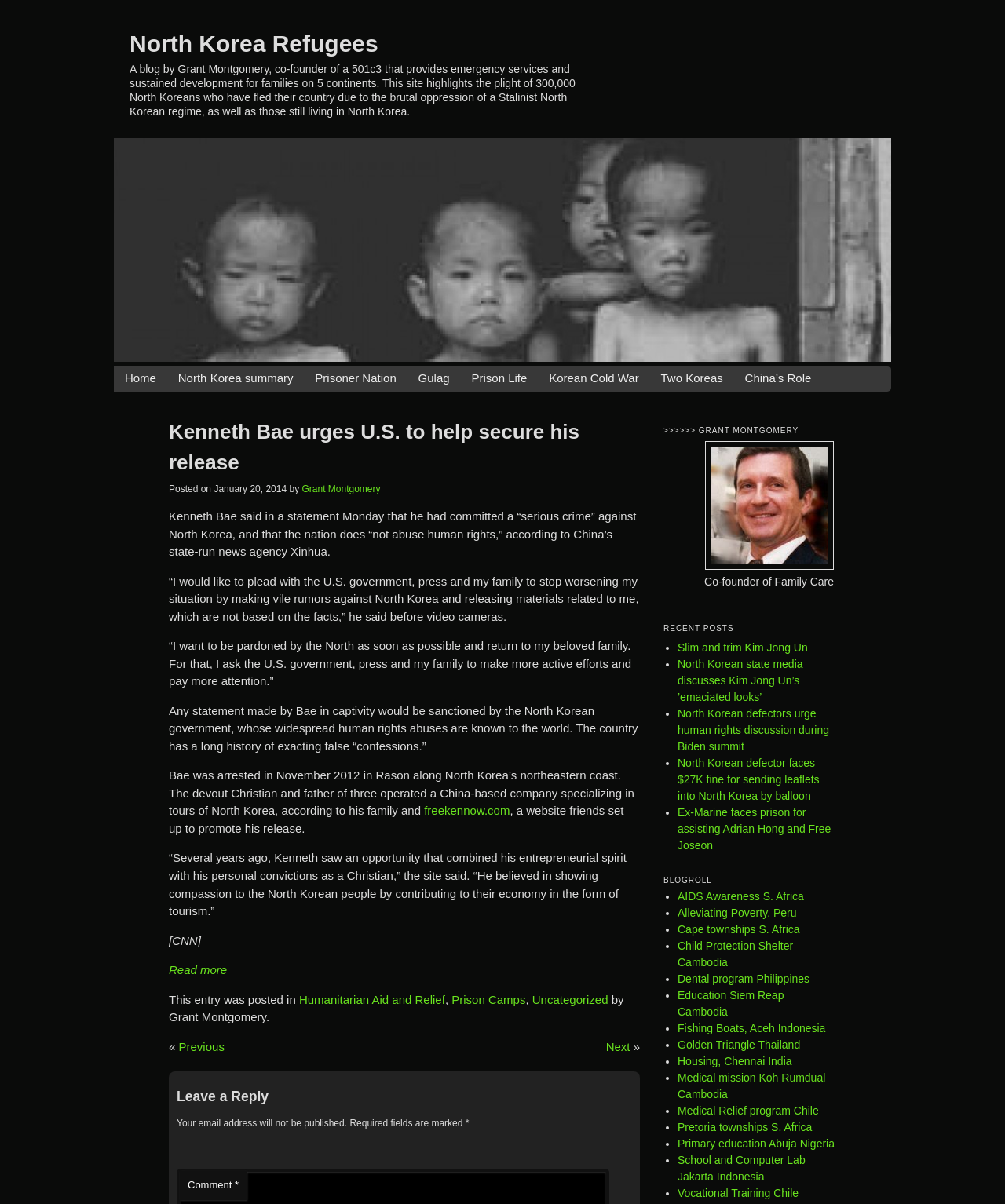What is the purpose of the website?
Answer the question with detailed information derived from the image.

The purpose of the website is to highlight the plight of North Koreans, as mentioned in the meta description, and the website appears to be a blog discussing issues related to North Korea and its human rights situation.